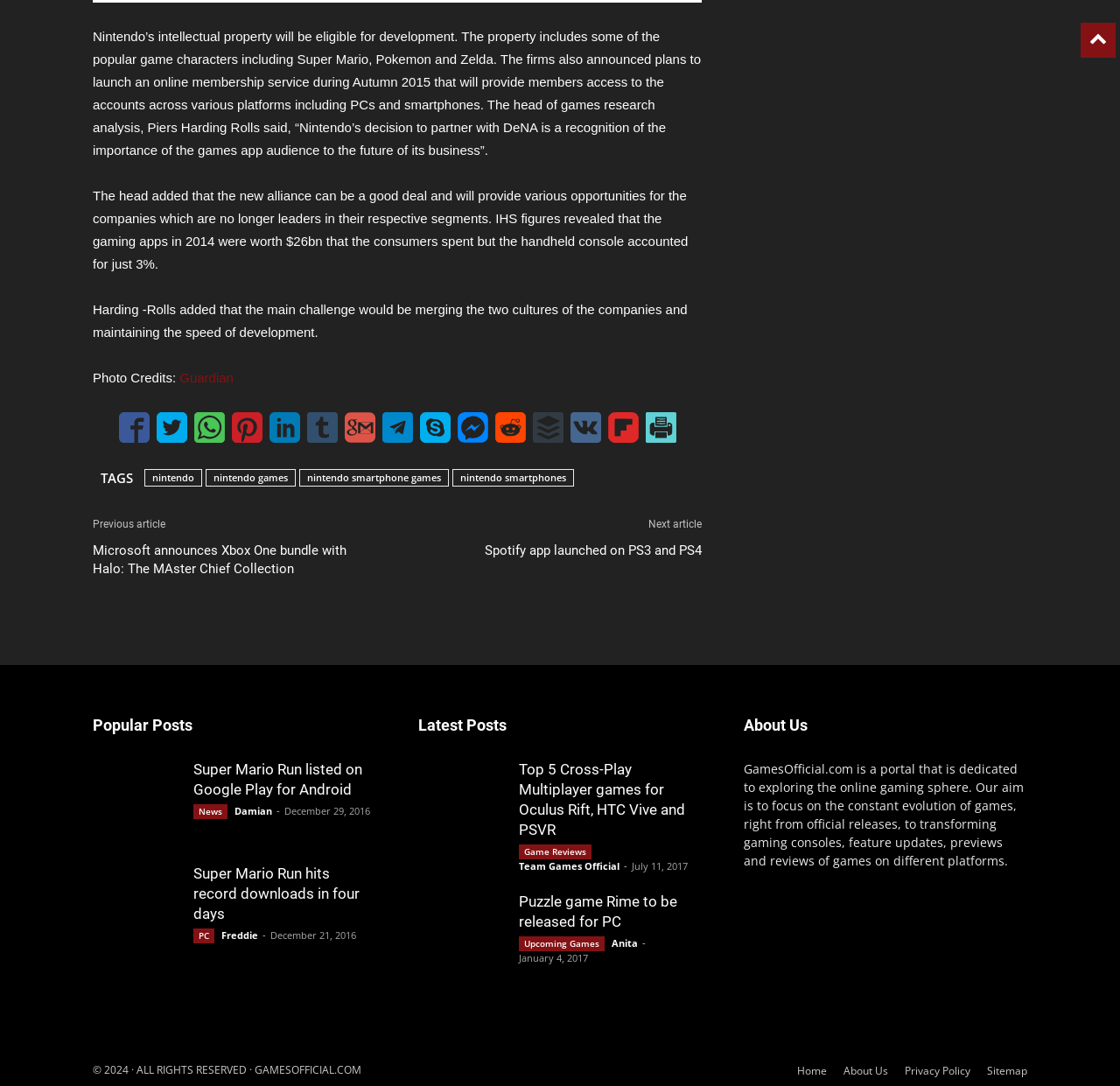Please find the bounding box coordinates of the section that needs to be clicked to achieve this instruction: "View previous article".

[0.083, 0.477, 0.148, 0.488]